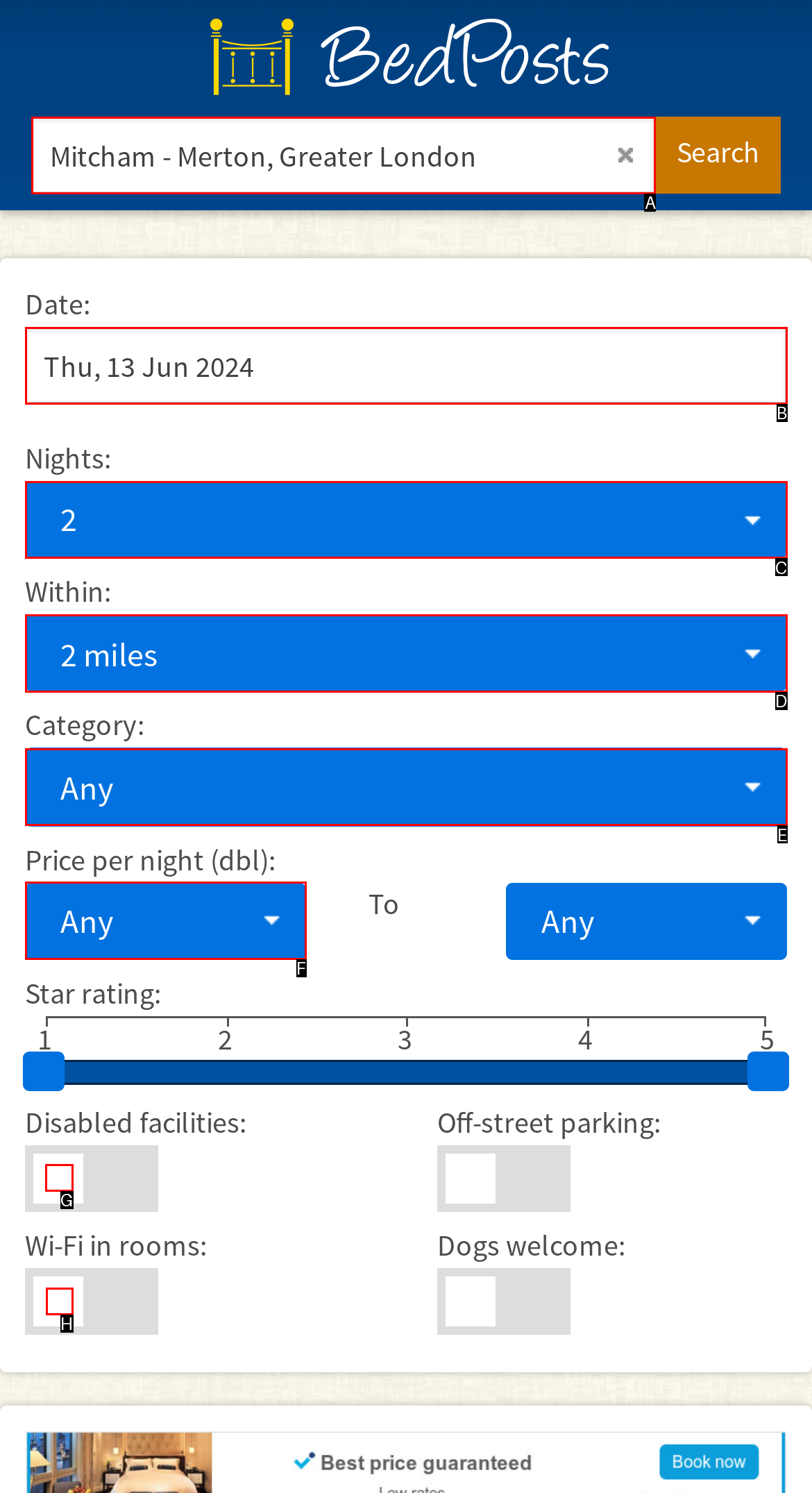What letter corresponds to the UI element to complete this task: Check for disabled facilities
Answer directly with the letter.

G